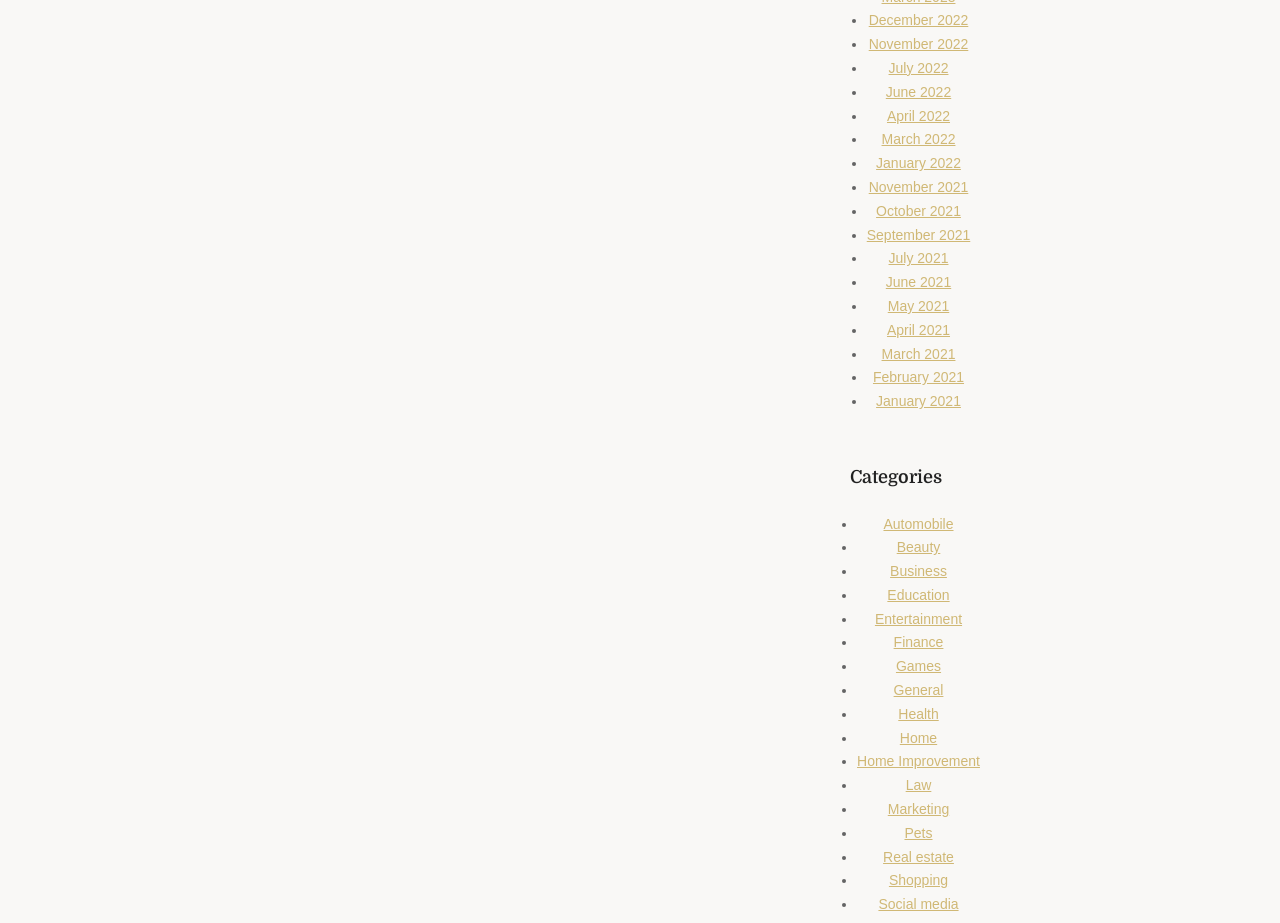Identify the bounding box coordinates of the section that should be clicked to achieve the task described: "View news and updates".

None